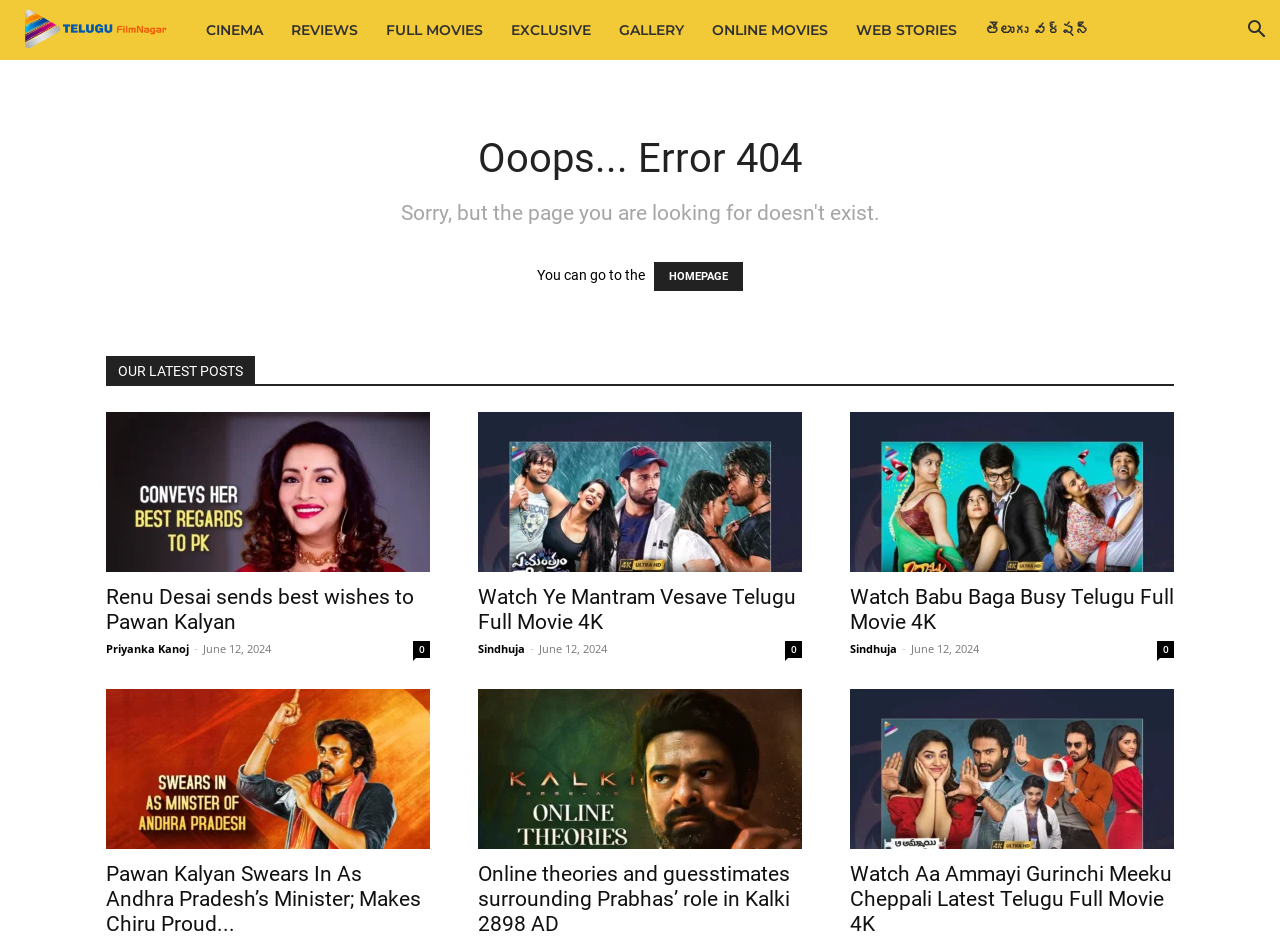Could you highlight the region that needs to be clicked to execute the instruction: "search for something"?

[0.962, 0.023, 1.0, 0.044]